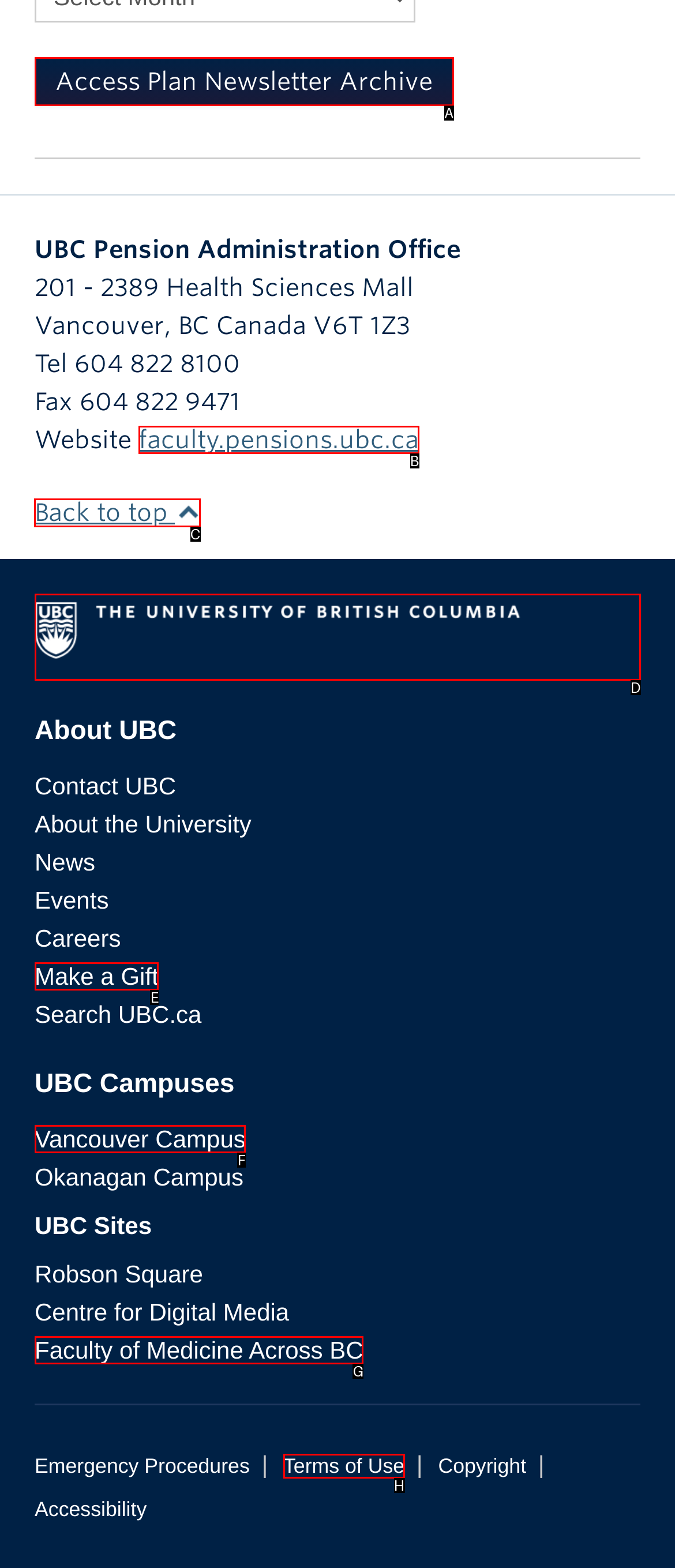Choose the letter of the option that needs to be clicked to perform the task: Go back to the top of the page. Answer with the letter.

C